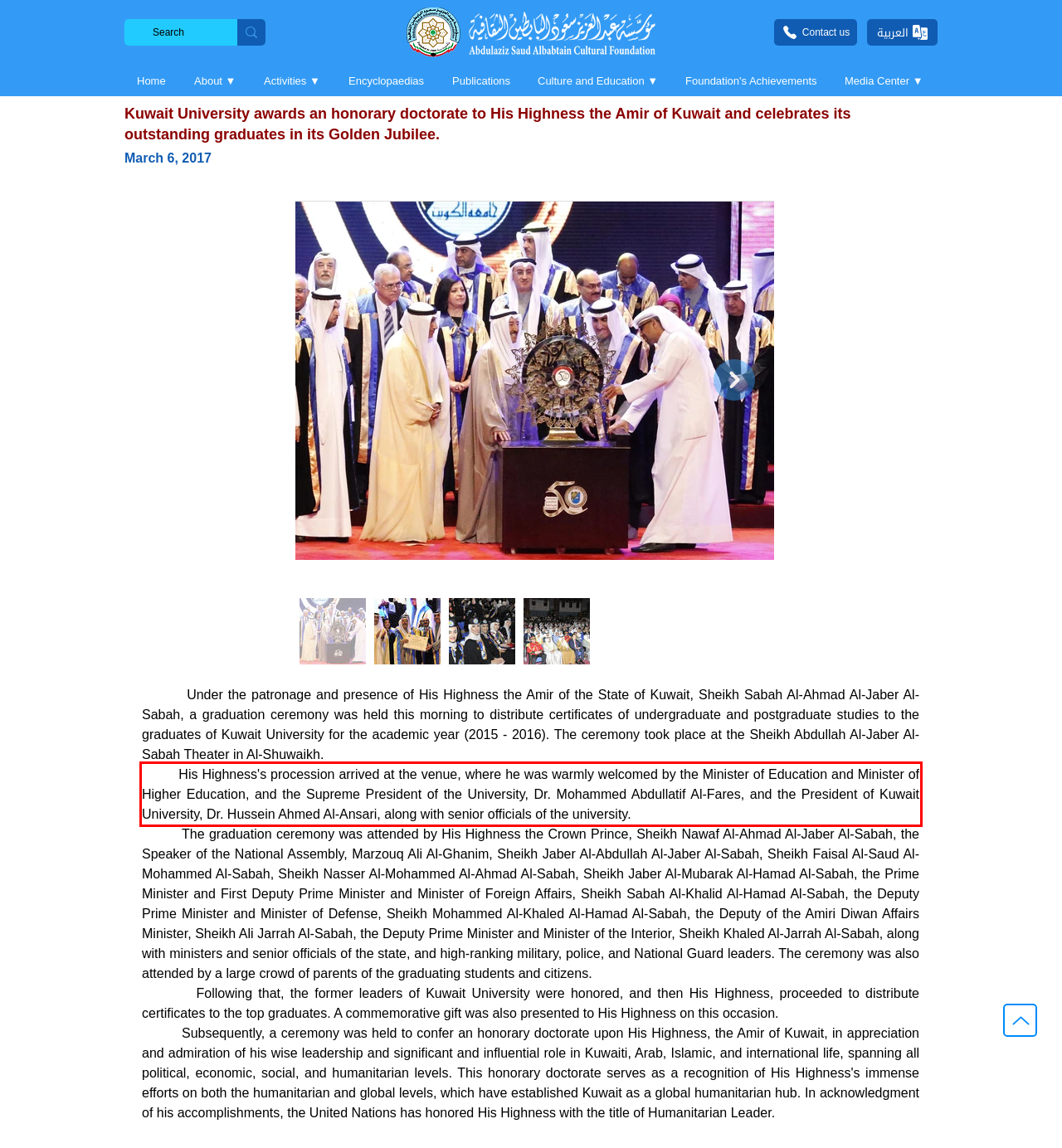Given a screenshot of a webpage, identify the red bounding box and perform OCR to recognize the text within that box.

His Highness's procession arrived at the venue, where he was warmly welcomed by the Minister of Education and Minister of Higher Education, and the Supreme President of the University, Dr. Mohammed Abdullatif Al-Fares, and the President of Kuwait University, Dr. Hussein Ahmed Al-Ansari, along with senior officials of the university.